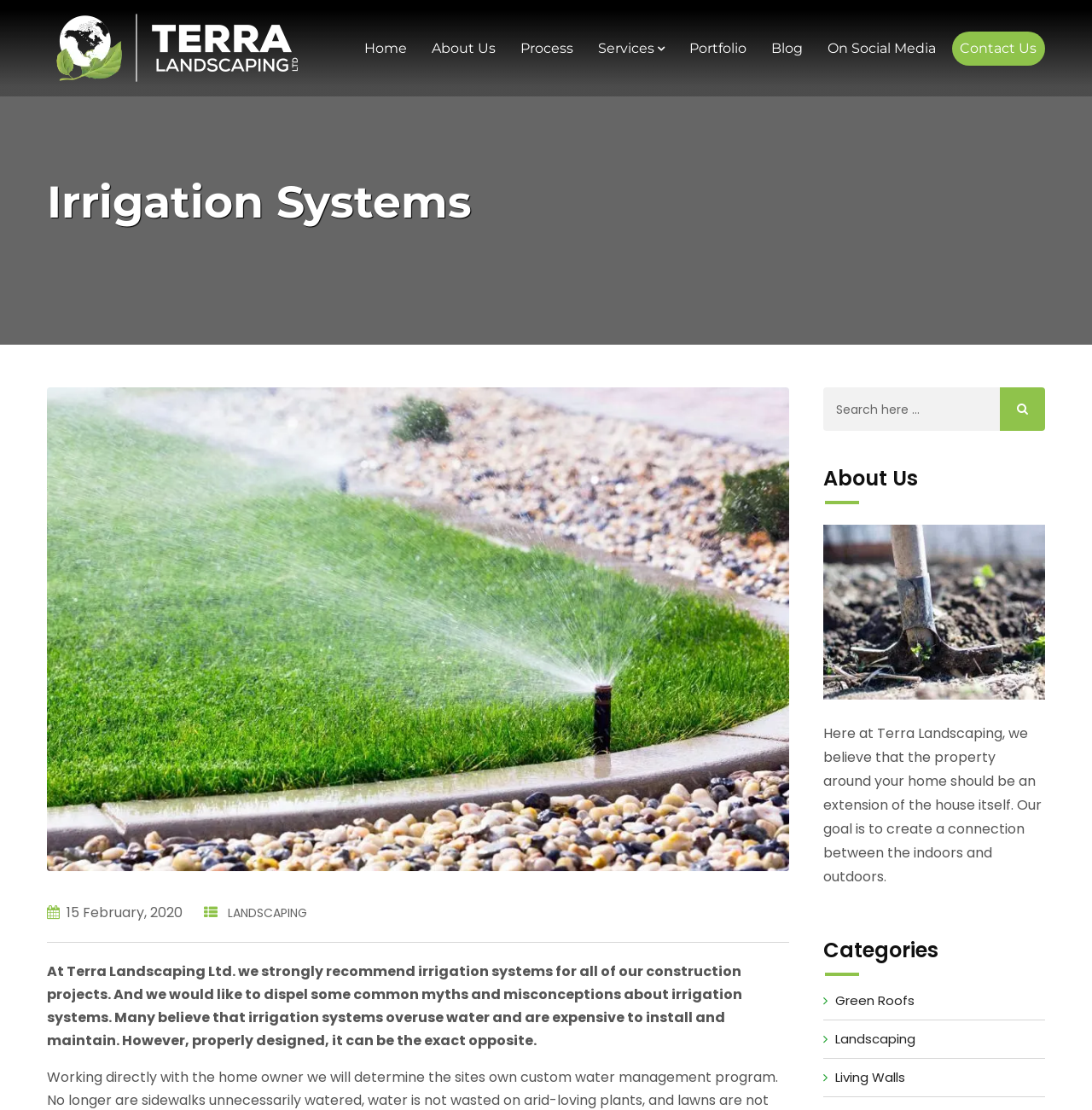Show me the bounding box coordinates of the clickable region to achieve the task as per the instruction: "View About Us page".

[0.388, 0.028, 0.462, 0.059]